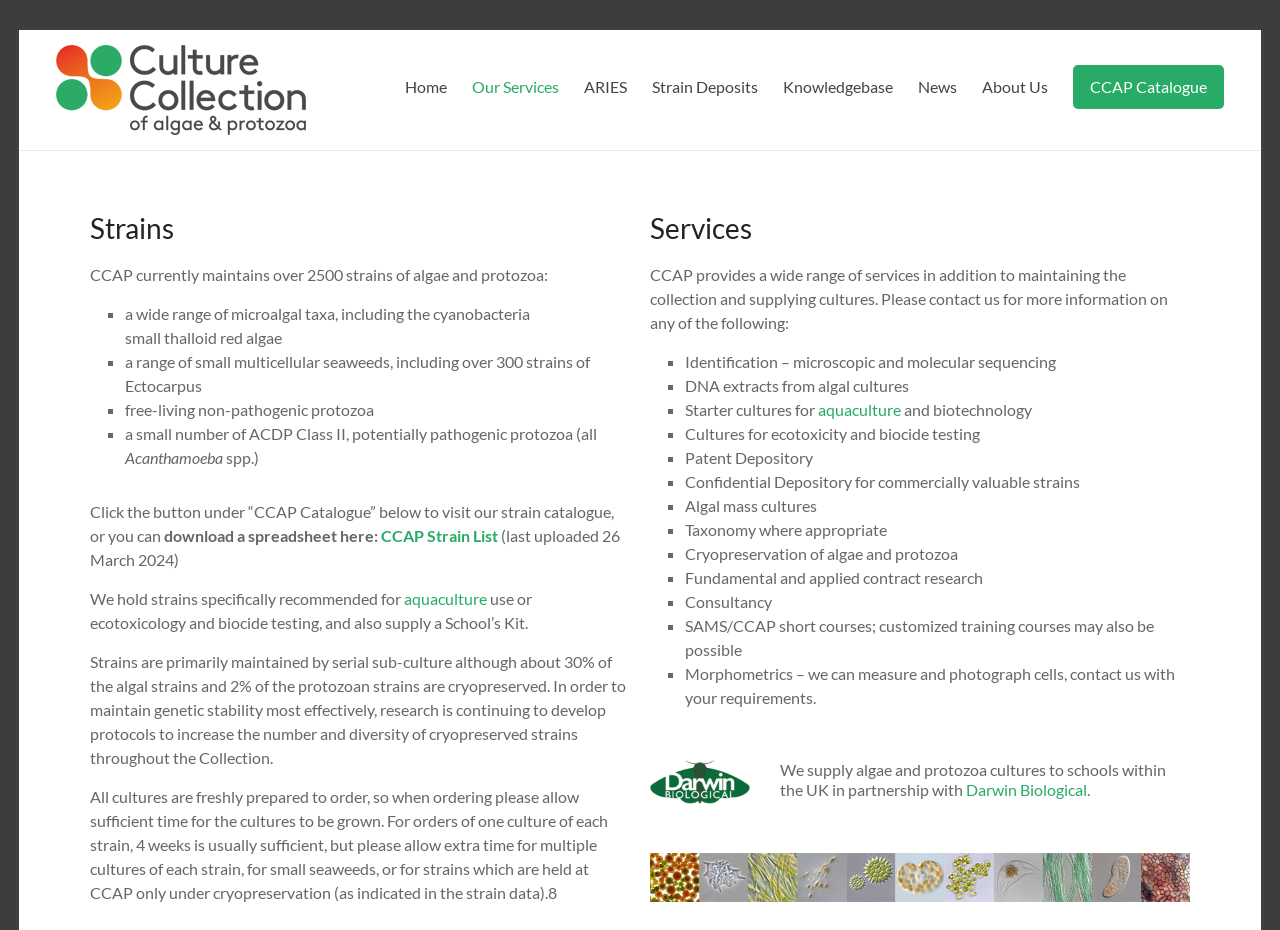Determine the bounding box for the HTML element described here: "aquaculture". The coordinates should be given as [left, top, right, bottom] with each number being a float between 0 and 1.

[0.639, 0.43, 0.704, 0.451]